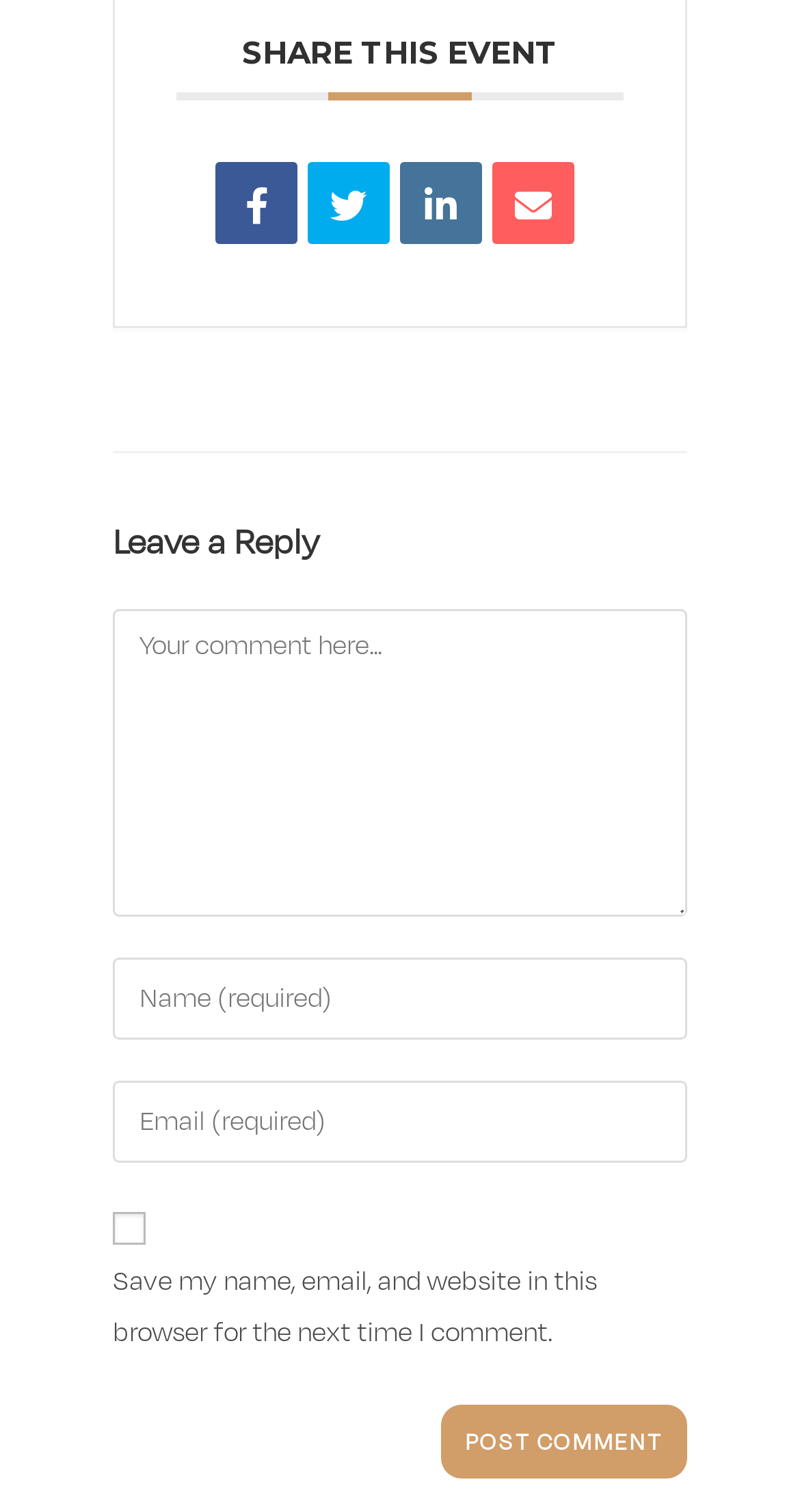Locate the bounding box coordinates of the element's region that should be clicked to carry out the following instruction: "Save your information for next time". The coordinates need to be four float numbers between 0 and 1, i.e., [left, top, right, bottom].

[0.141, 0.801, 0.182, 0.823]